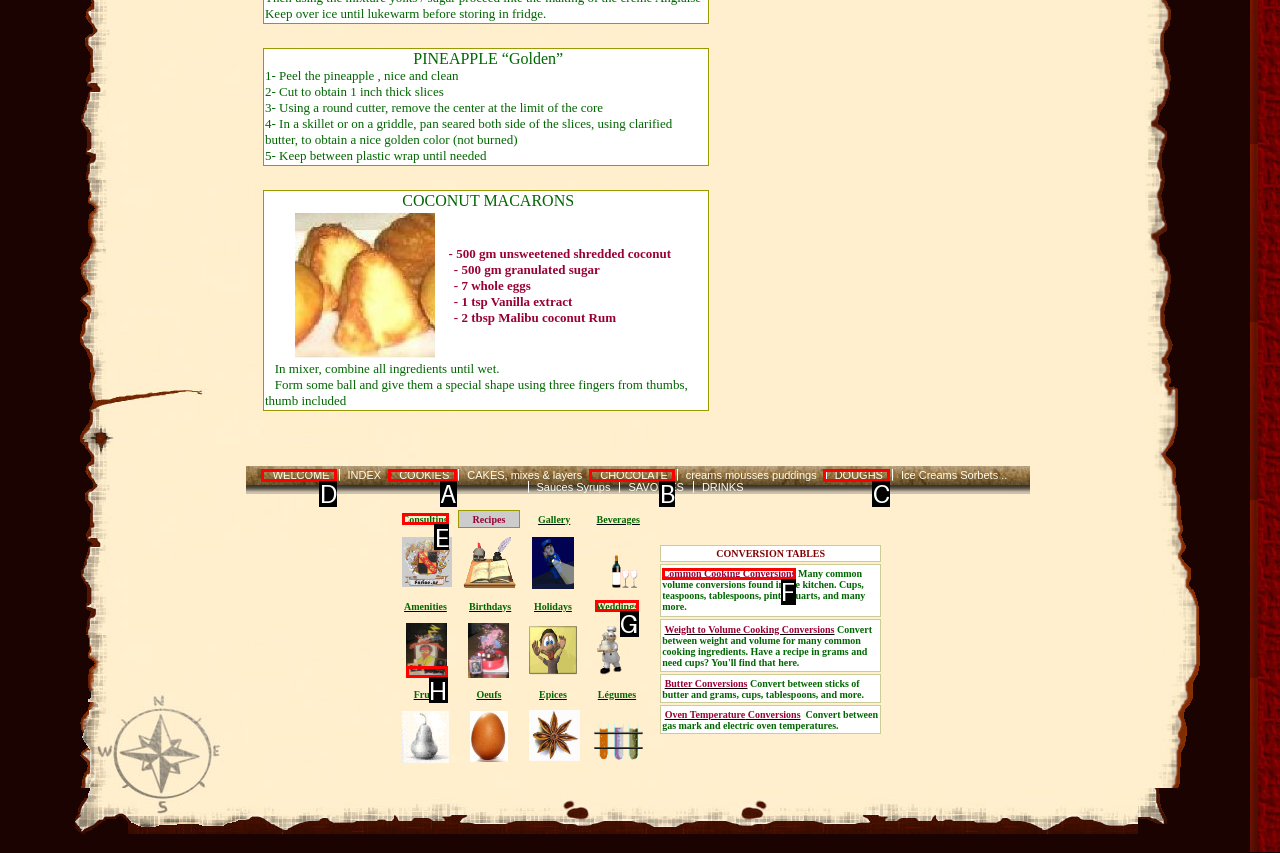Select the HTML element that needs to be clicked to carry out the task: Click on the 'WELCOME' link
Provide the letter of the correct option.

D